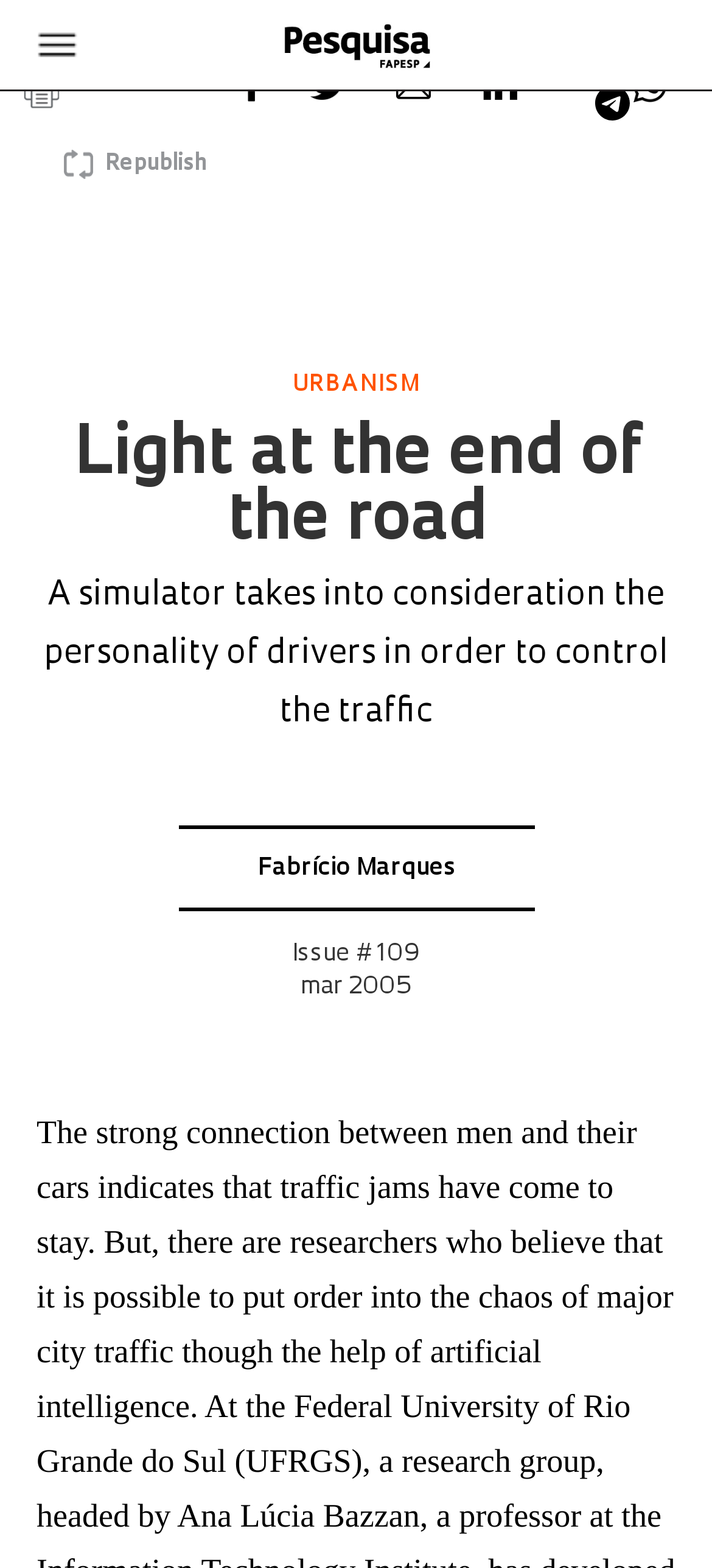Please find the bounding box coordinates of the element that needs to be clicked to perform the following instruction: "Share this article on LinkedIn". The bounding box coordinates should be four float numbers between 0 and 1, represented as [left, top, right, bottom].

[0.675, 0.064, 0.795, 0.077]